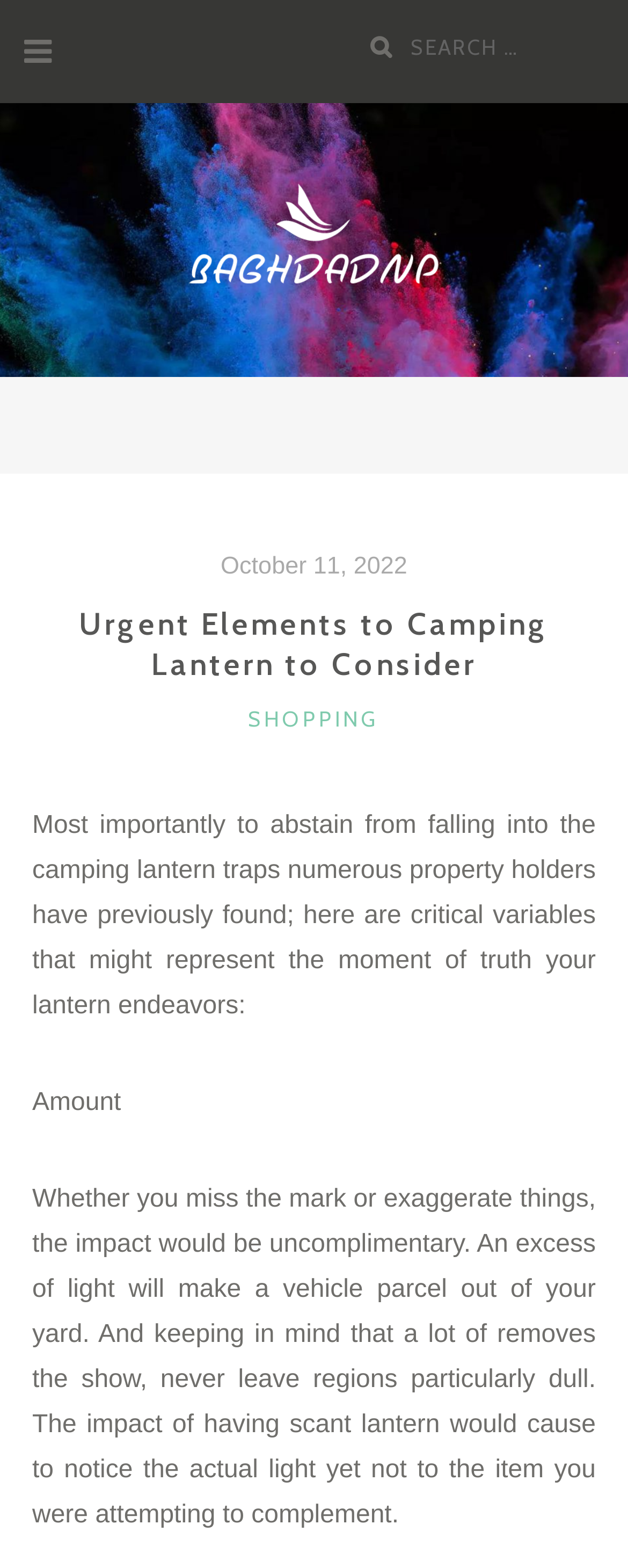What is the date of the article?
Based on the image, provide a one-word or brief-phrase response.

October 11, 2022